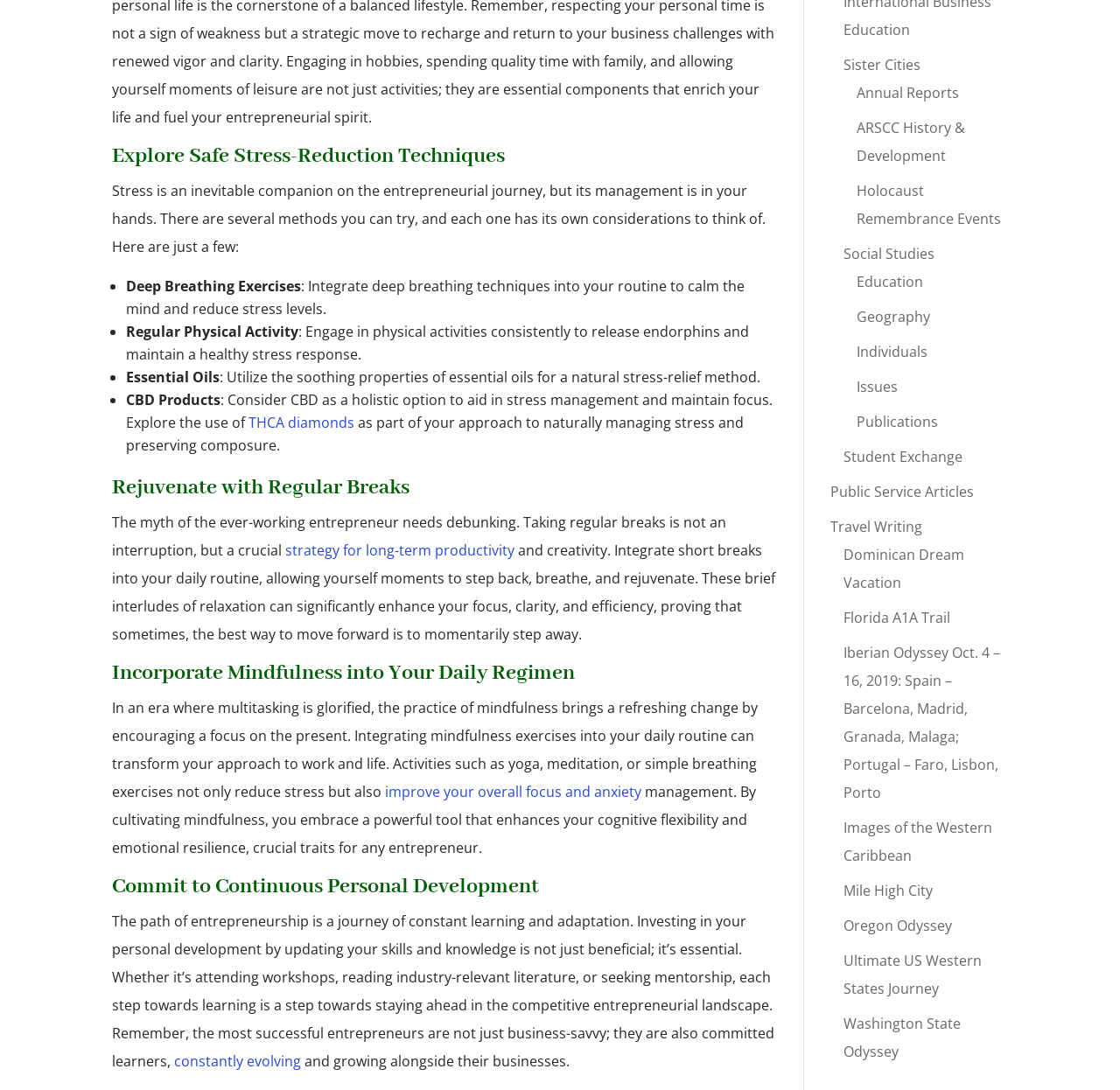Locate the bounding box of the UI element described in the following text: "Florida A1A Trail".

[0.753, 0.558, 0.848, 0.576]